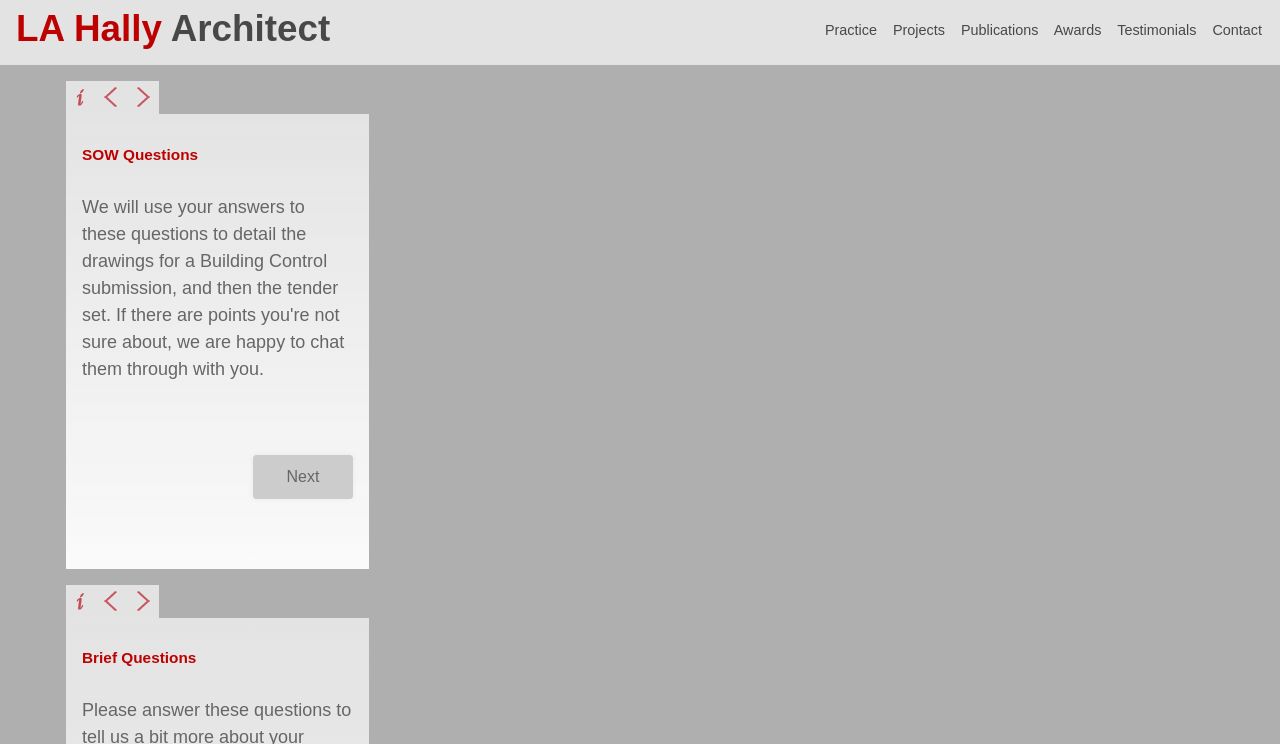Kindly determine the bounding box coordinates for the clickable area to achieve the given instruction: "go to practice page".

[0.644, 0.03, 0.685, 0.051]